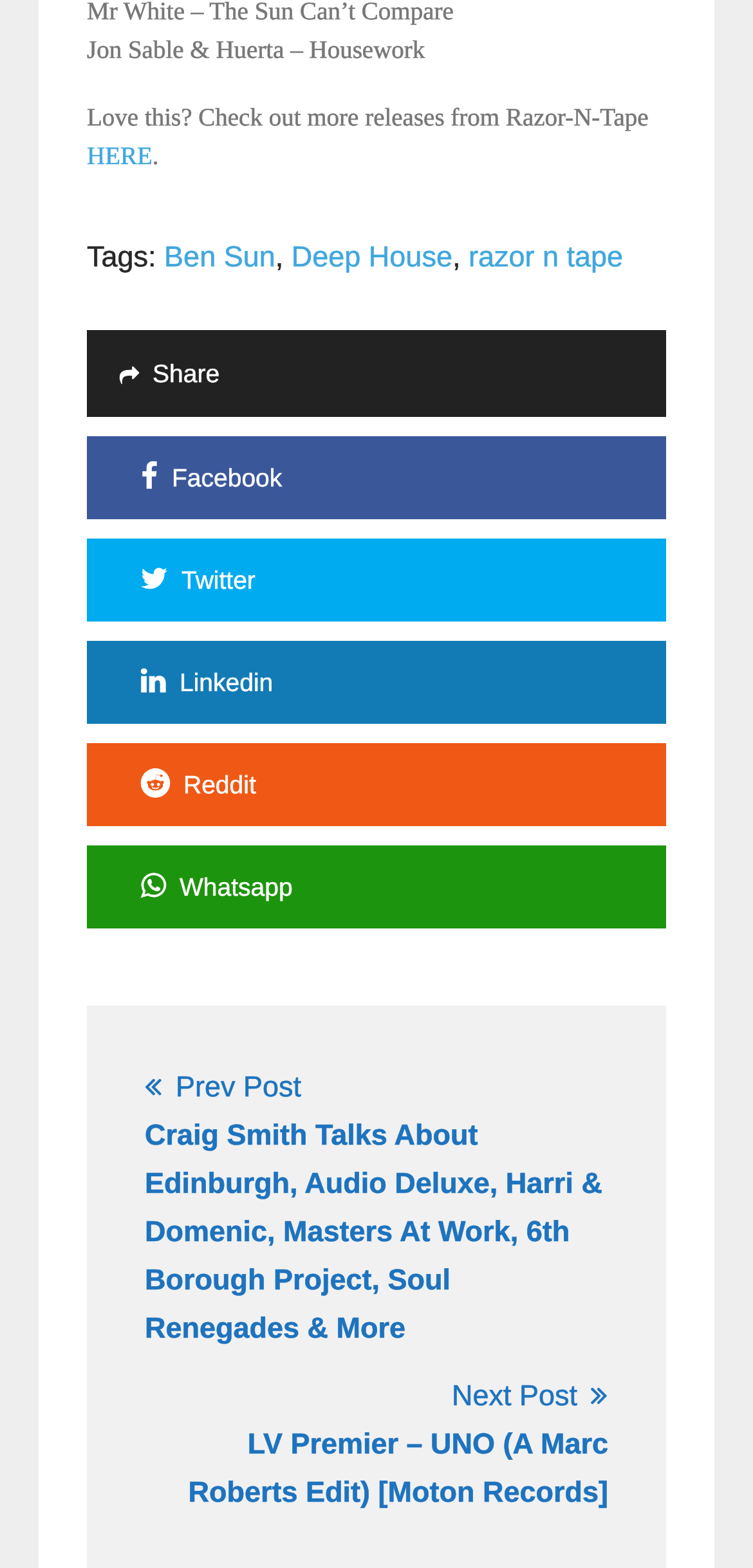Find the bounding box coordinates of the element to click in order to complete this instruction: "View tags". The bounding box coordinates must be four float numbers between 0 and 1, denoted as [left, top, right, bottom].

[0.115, 0.153, 0.218, 0.174]